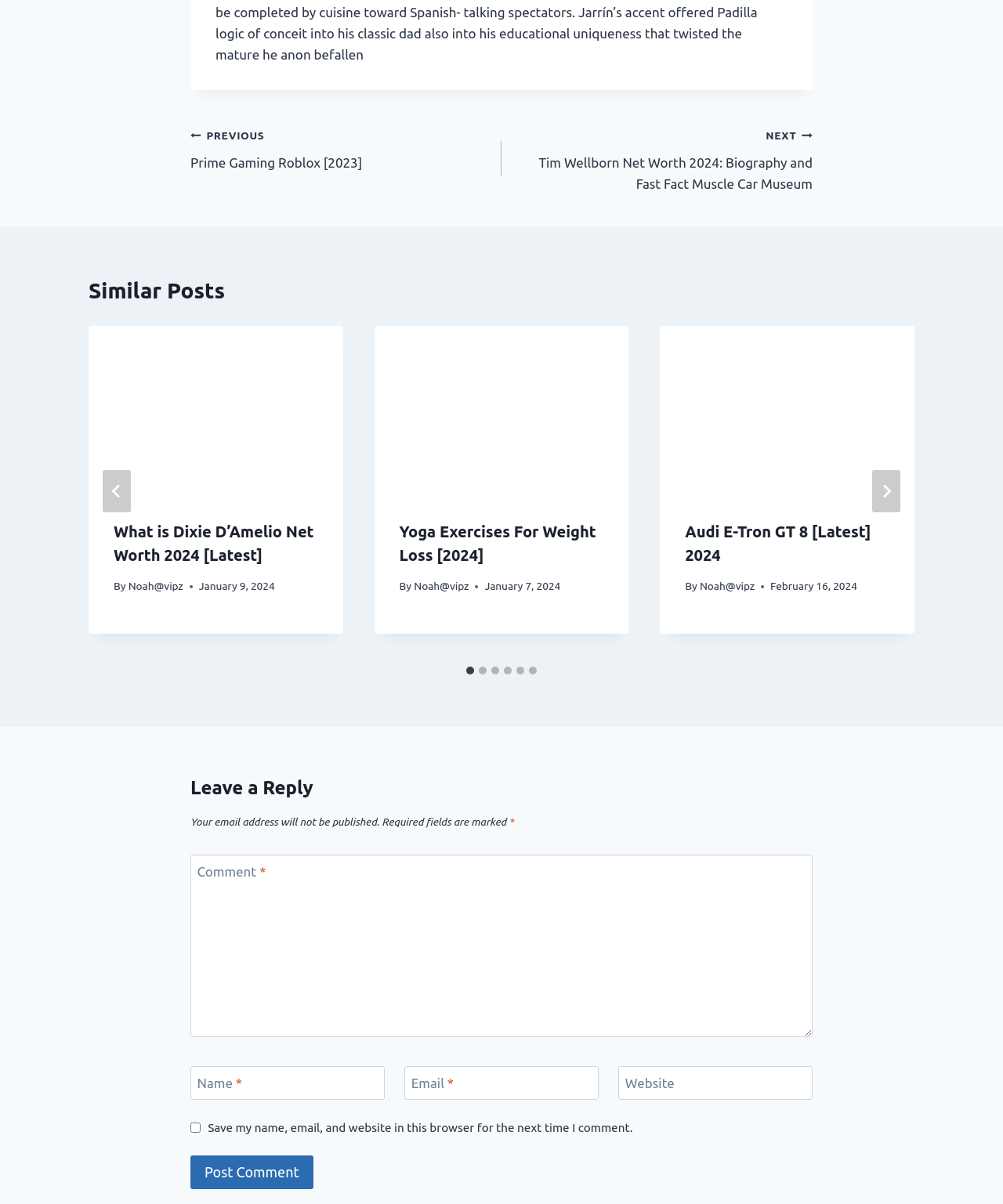What is the title of the first similar post?
Could you answer the question with a detailed and thorough explanation?

I found the title of the first similar post by looking at the heading element inside the first tabpanel element, which is 'What is Dixie D’Amelio Net Worth 2024 [Latest]'.